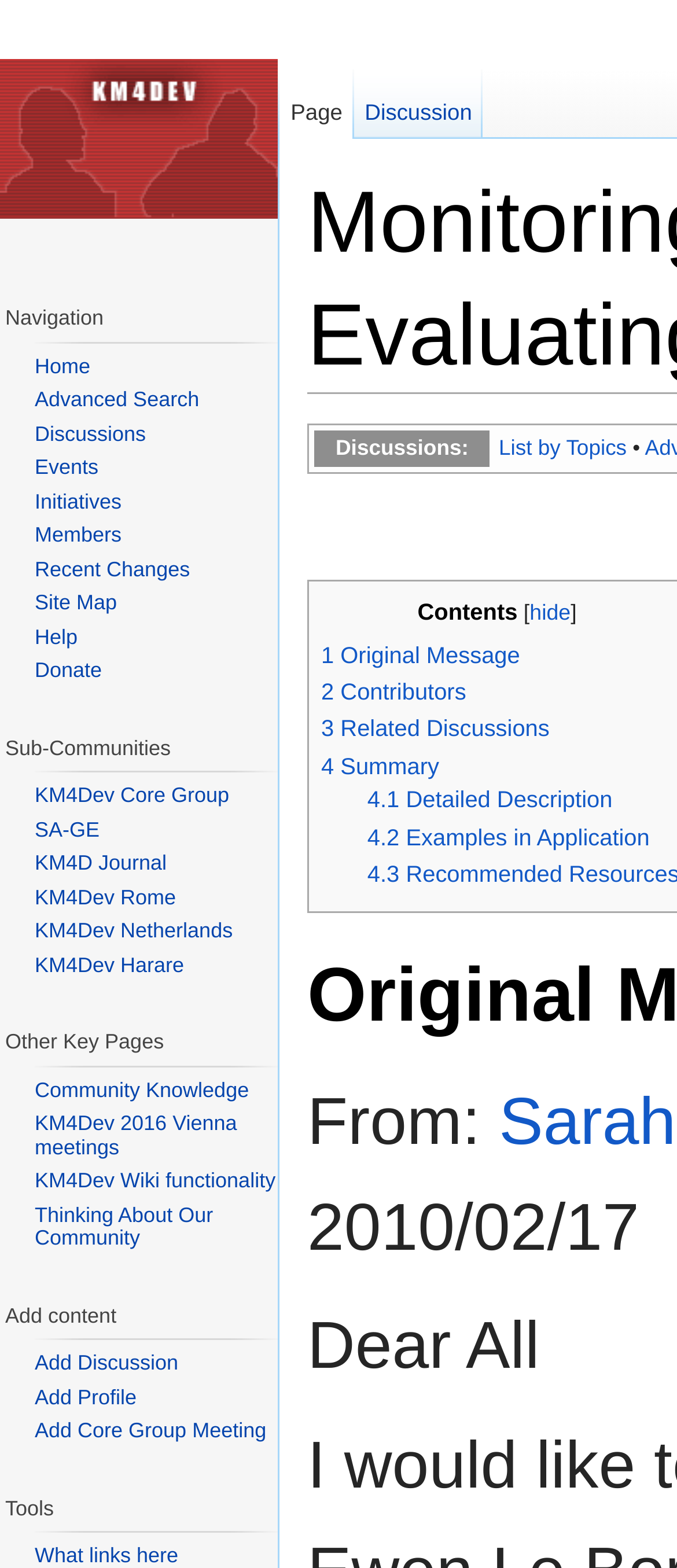What is the text next to the 'Jump to:' label?
Give a single word or phrase as your answer by examining the image.

navigation